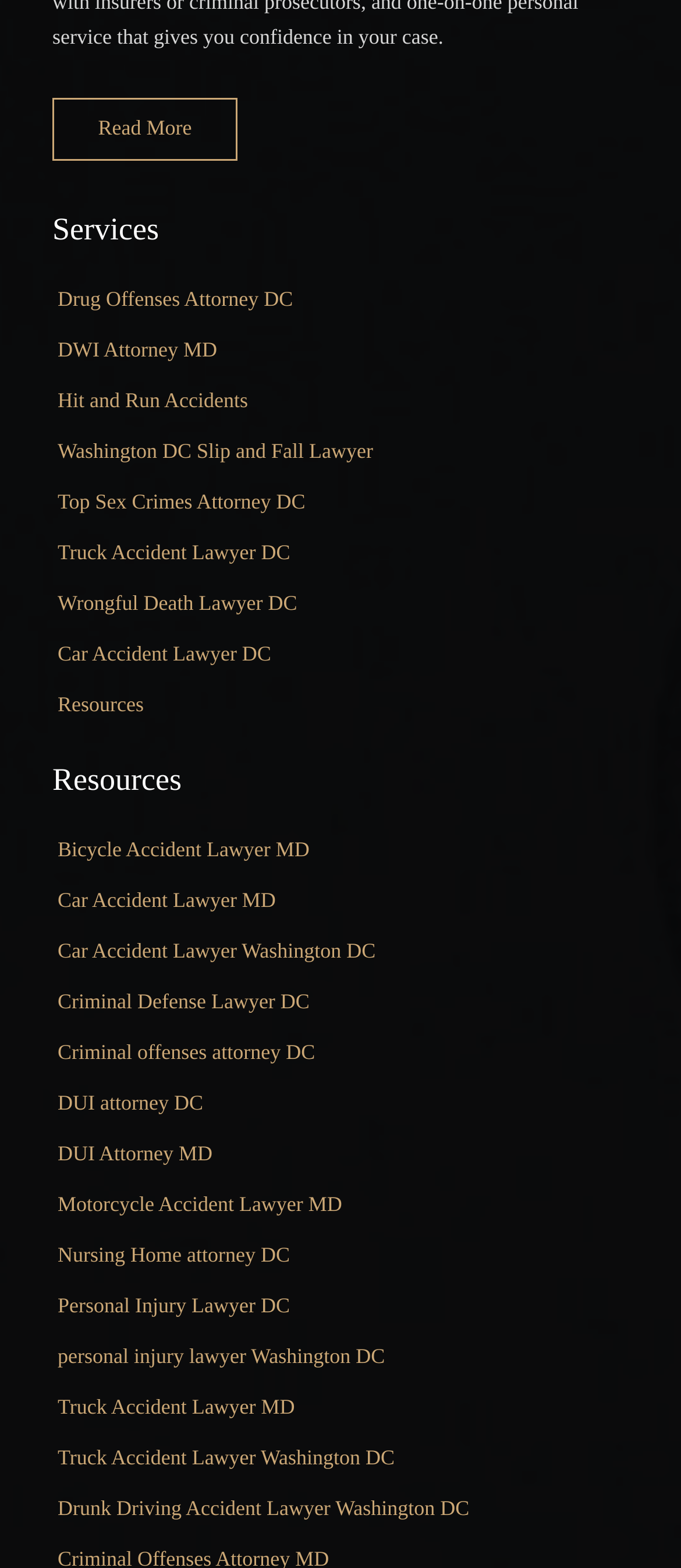Please determine the bounding box coordinates of the clickable area required to carry out the following instruction: "View MakeTechCreate homepage". The coordinates must be four float numbers between 0 and 1, represented as [left, top, right, bottom].

None